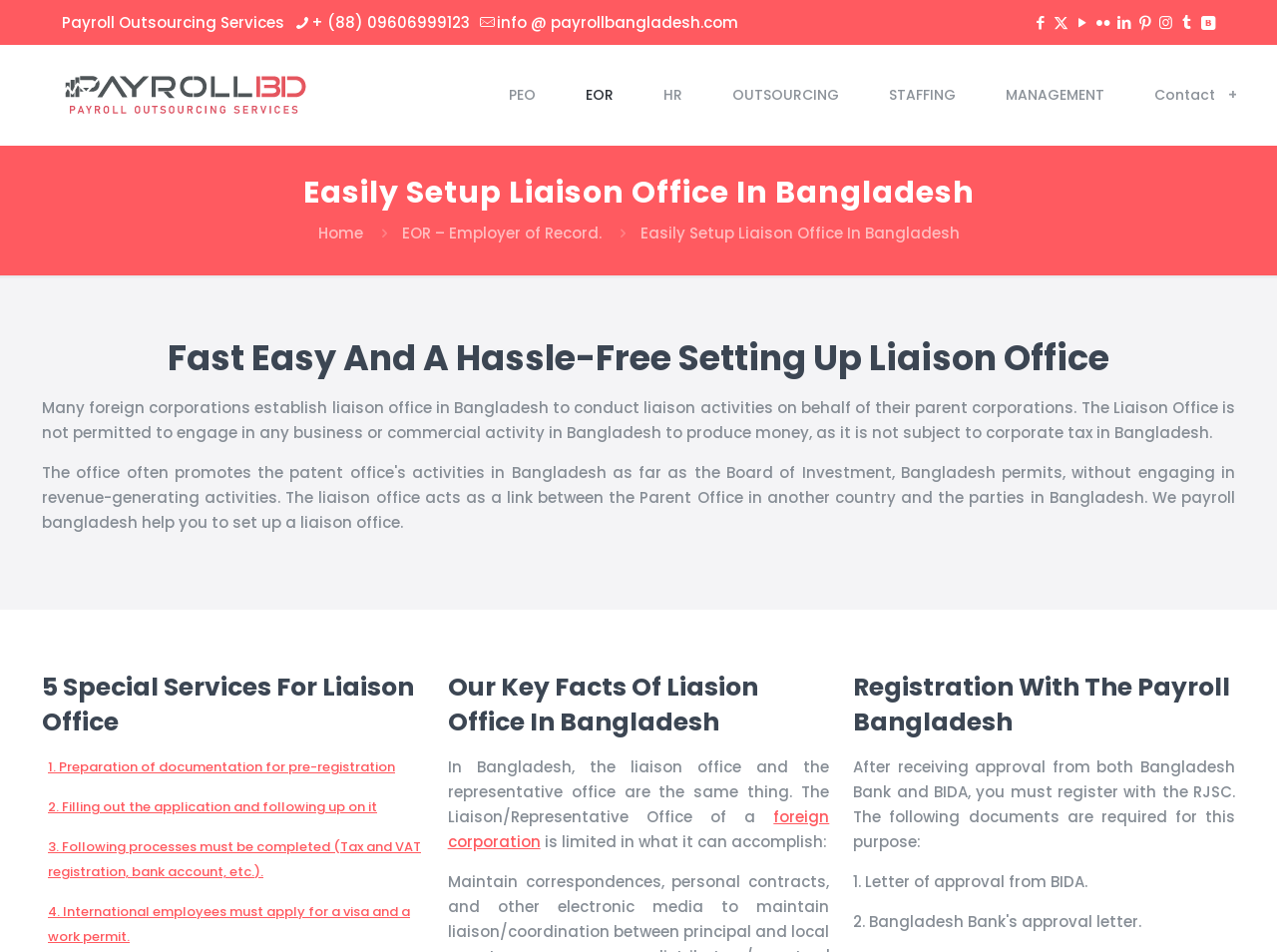Give a detailed account of the webpage.

The webpage is about Liaison Office Management Service Provider in Bangladesh. At the top, there is a banner that spans the entire width of the page, containing contact details, social media icons, and a logo. The contact details include a phone number and an email address. The social media icons are arranged horizontally, with Facebook, Twitter, YouTube, Flickr, LinkedIn, Pinterest, Instagram, Tumblr, and VKontakte icons.

Below the banner, there is a heading that reads "Easily Setup Liaison Office In Bangladesh". On the same level, there are links to different pages, including "Home", "EOR – Employer of Record", and "Contact".

The main content of the page is divided into sections. The first section has a heading "Fast Easy And A Hassle-Free Setting Up Liaison Office" and a paragraph of text that explains the purpose of a liaison office in Bangladesh. The second section has a heading "5 Special Services For Liaison Office" and lists five services provided, including preparation of documentation, filling out the application, and following up on it.

The third section has a heading "Our Key Facts Of Liasion Office In Bangladesh" and provides information about the limitations of a liaison office in Bangladesh. The fourth section has a heading "Registration With The Payroll Bangladesh" and explains the registration process with the RJSC, including the required documents.

Throughout the page, there are links to different pages and sections, allowing users to navigate easily. The overall layout is organized, with clear headings and concise text, making it easy to read and understand.